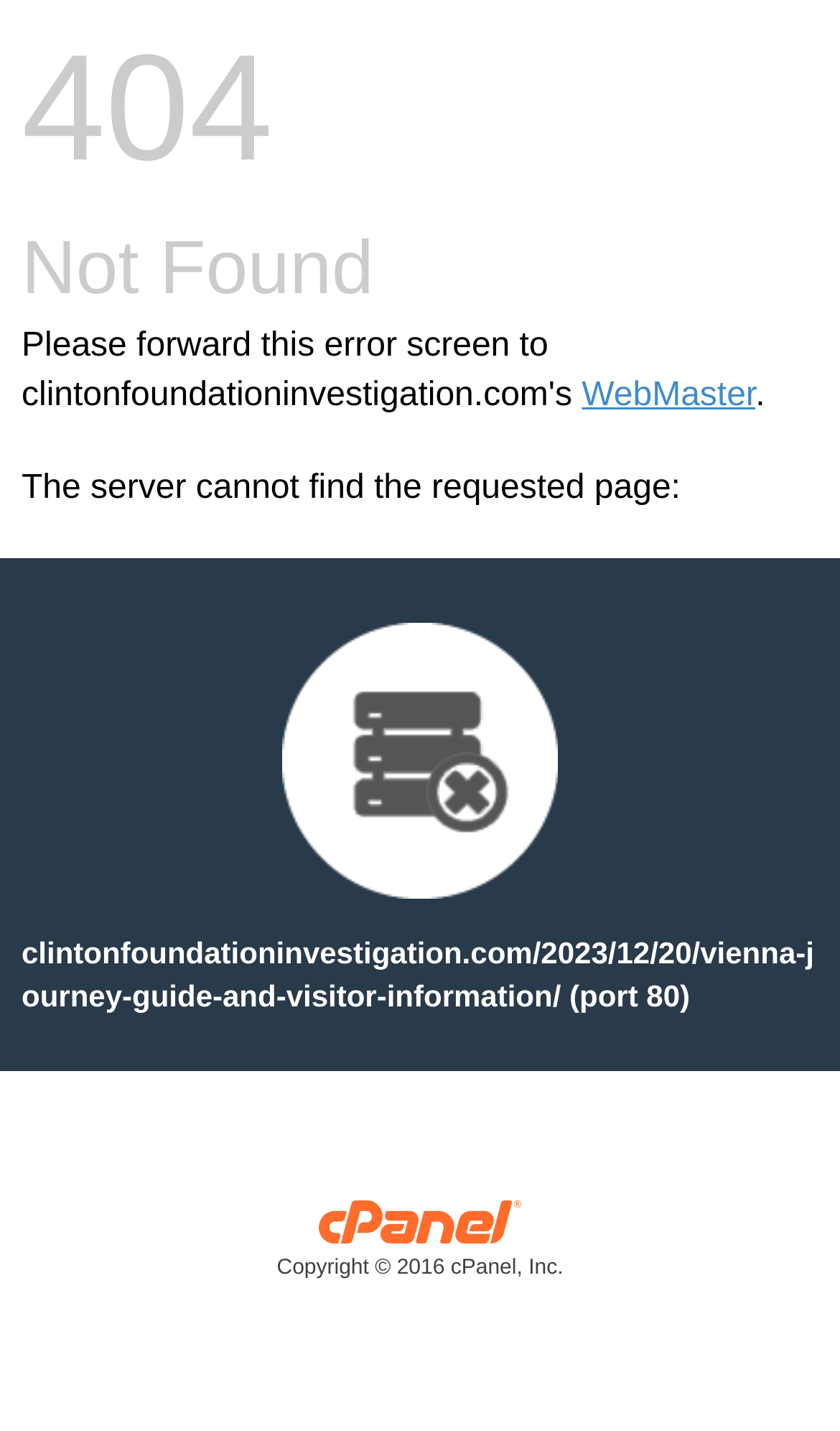Locate the bounding box coordinates of the UI element described by: "WebMaster". The bounding box coordinates should consist of four float numbers between 0 and 1, i.e., [left, top, right, bottom].

[0.693, 0.263, 0.899, 0.289]